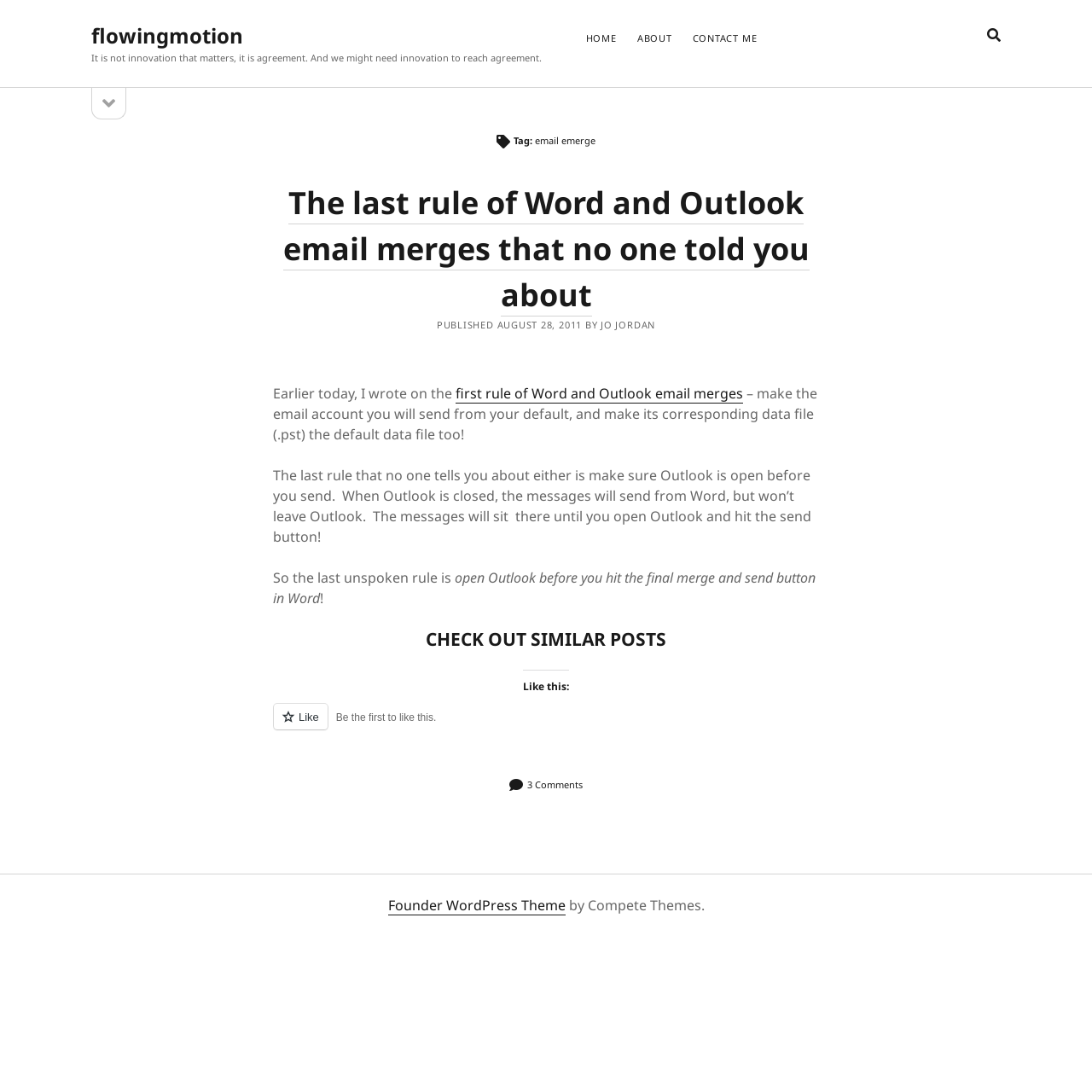Provide a single word or phrase answer to the question: 
What is the title of the latest post?

What do work psychologists do?